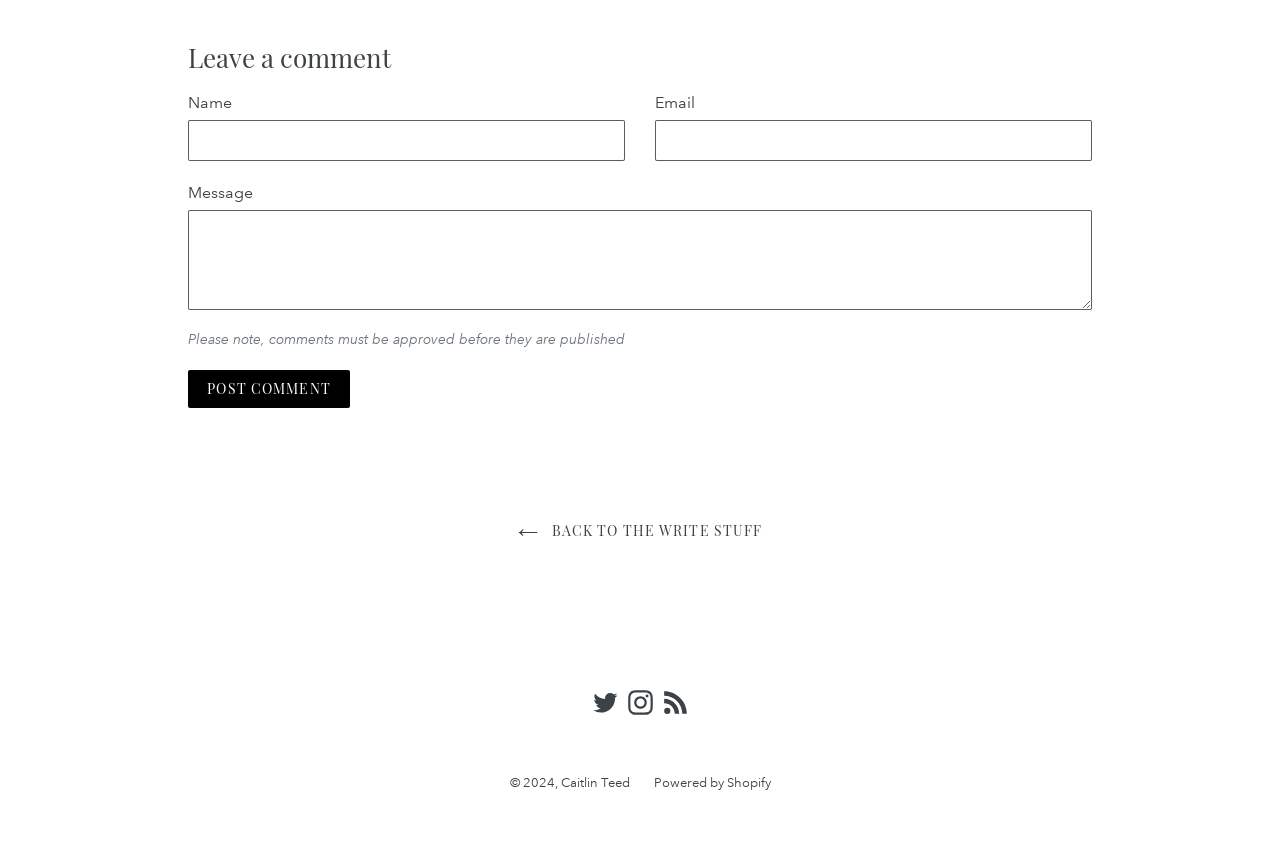What is the platform used to power the website?
Using the image, elaborate on the answer with as much detail as possible.

The website is powered by Shopify, as indicated by the link 'Powered by Shopify' at the bottom of the page.